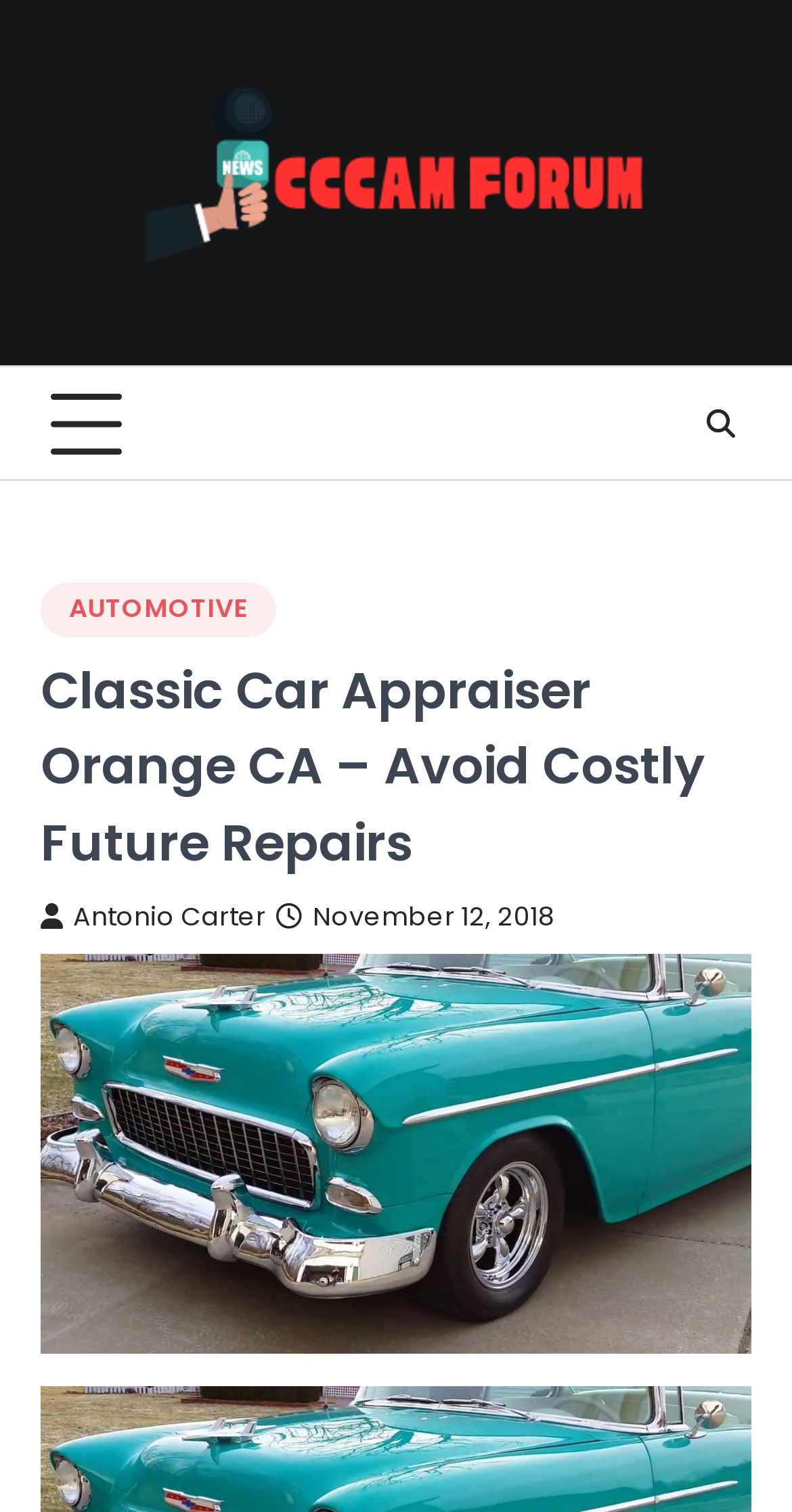Given the element description Antonio Carter, predict the bounding box coordinates for the UI element in the webpage screenshot. The format should be (top-left x, top-left y, bottom-right x, bottom-right y), and the values should be between 0 and 1.

[0.051, 0.595, 0.336, 0.618]